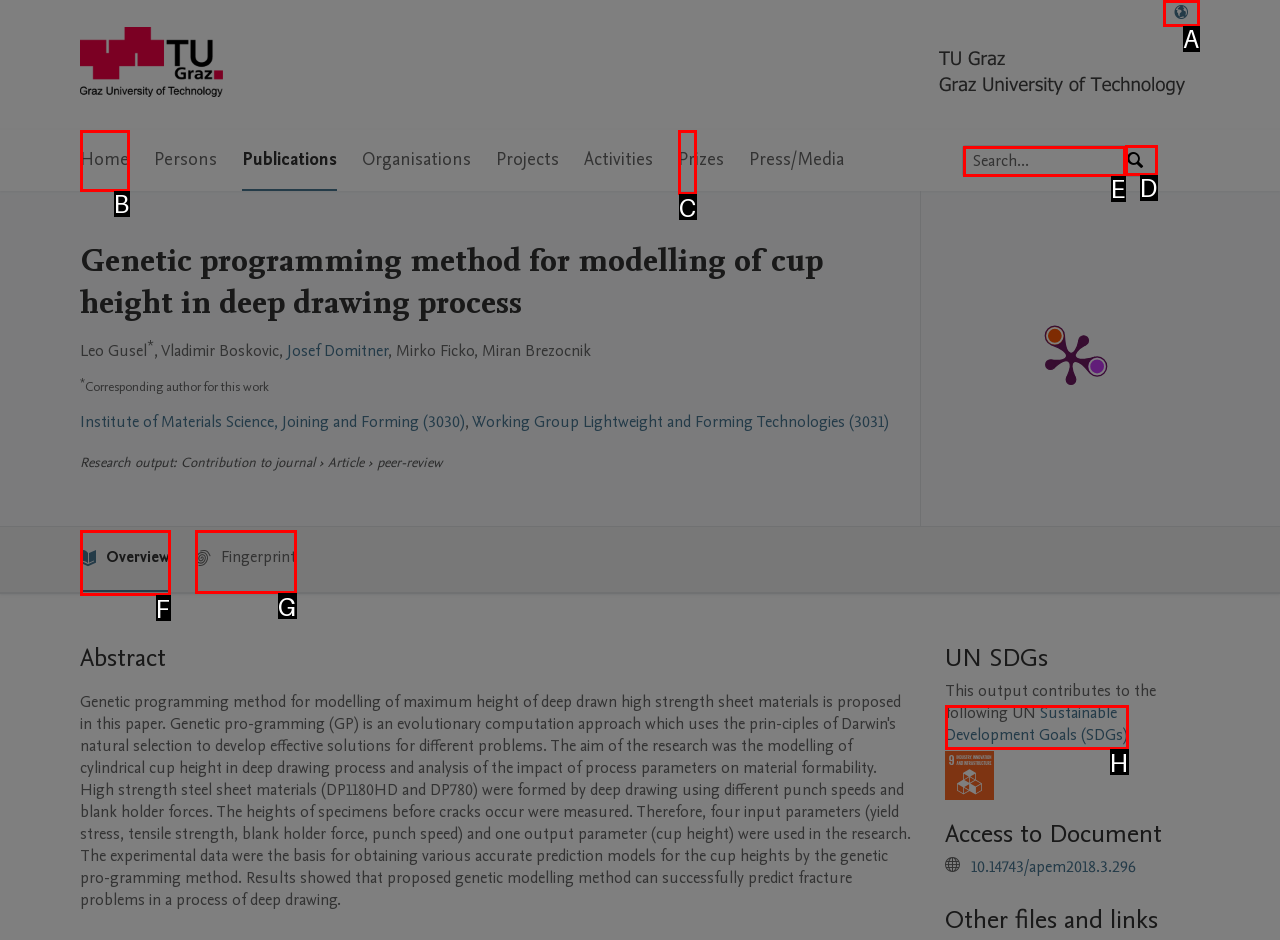Tell me which letter I should select to achieve the following goal: Select language
Answer with the corresponding letter from the provided options directly.

A